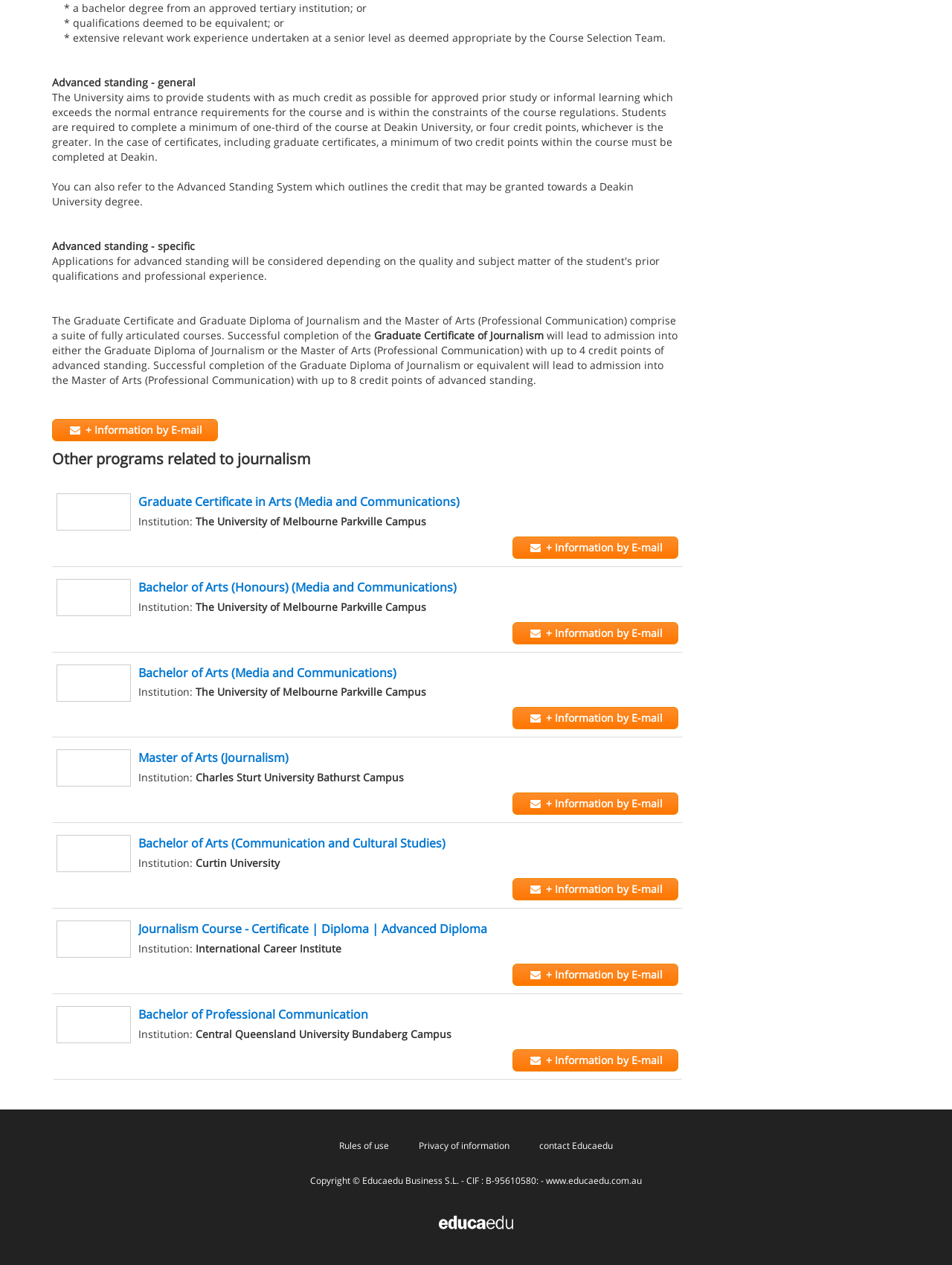Locate the bounding box coordinates of the element you need to click to accomplish the task described by this instruction: "View Graduate Certificate in Arts (Media and Communications)".

[0.145, 0.39, 0.483, 0.403]